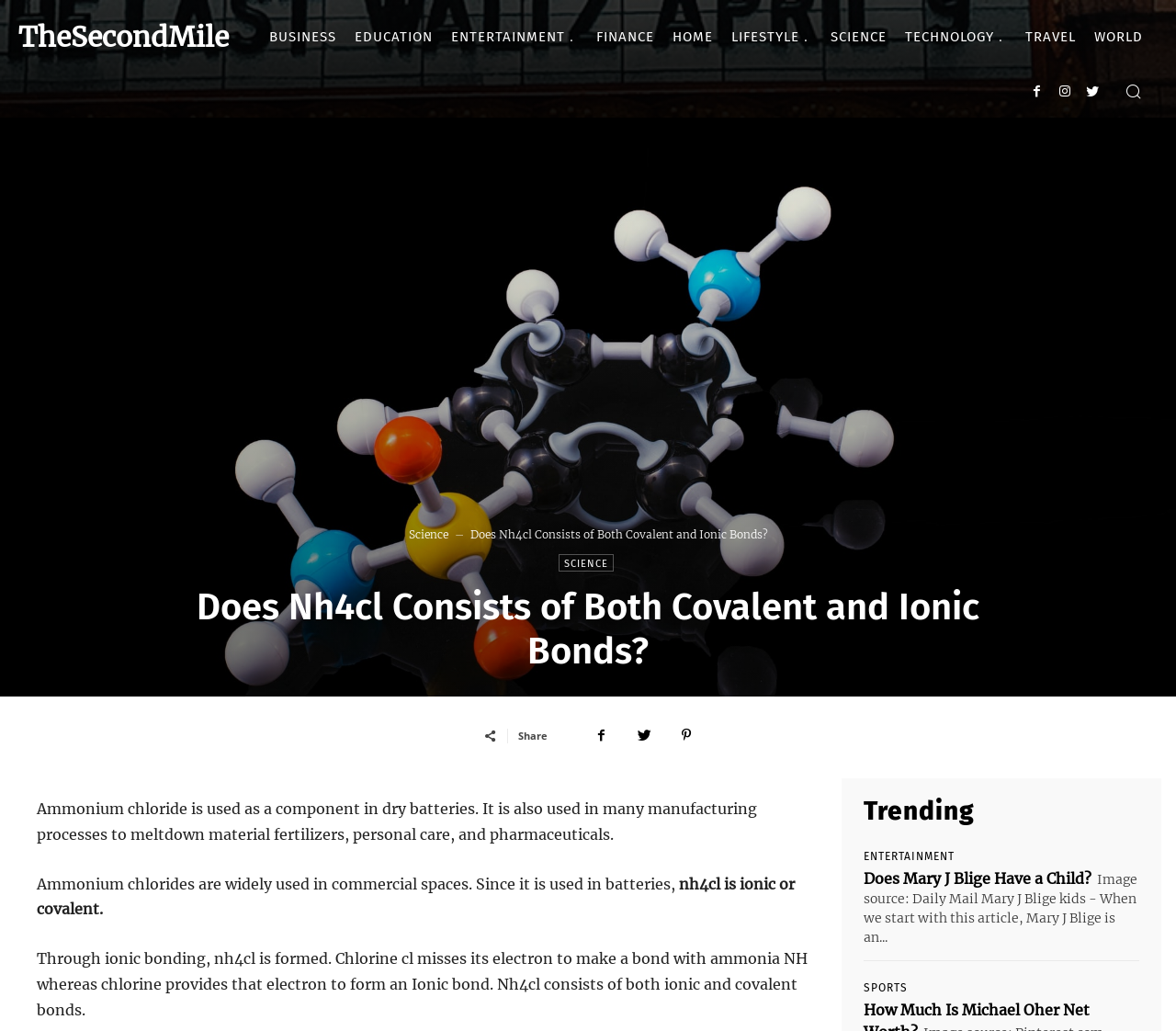Please identify the coordinates of the bounding box that should be clicked to fulfill this instruction: "Click on the 'Share' button".

[0.44, 0.707, 0.465, 0.72]